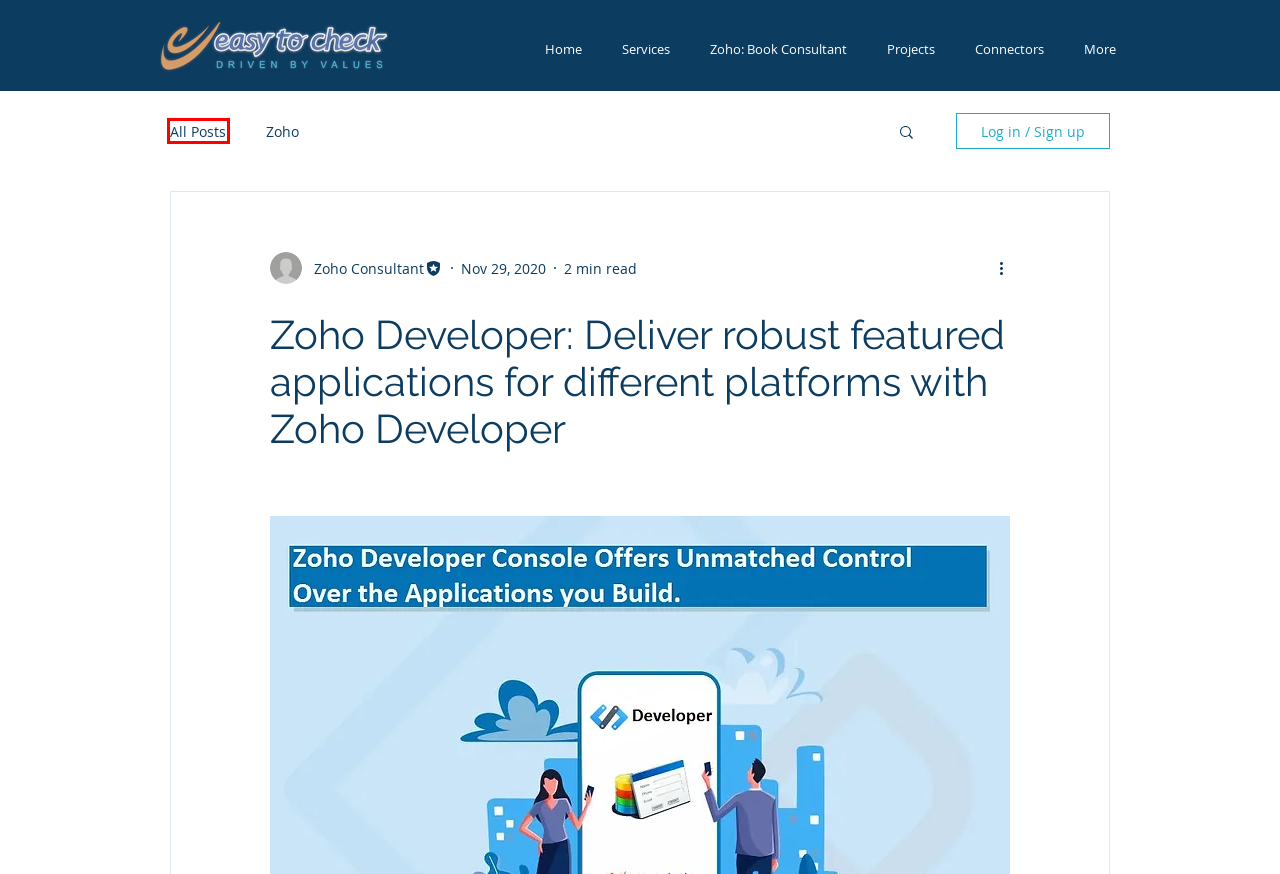You are provided with a screenshot of a webpage containing a red rectangle bounding box. Identify the webpage description that best matches the new webpage after the element in the bounding box is clicked. Here are the potential descriptions:
A. Projects | EasytoCheck Software Solutions
B. Zoho CRM Consulting in India | EasyToCheck Software Solutions
C. Zoho Consultant | Book Free Session
D. Automate Business Operations with Premium Zoho Partner by EasyToCheck
E. Zoho Creator Developers | easytocheck
F. Zoho Consultant | EasyToCheck Software Solutions
G. Zoho Blogs | Zoho Articles and Updates
H. Zoho

G